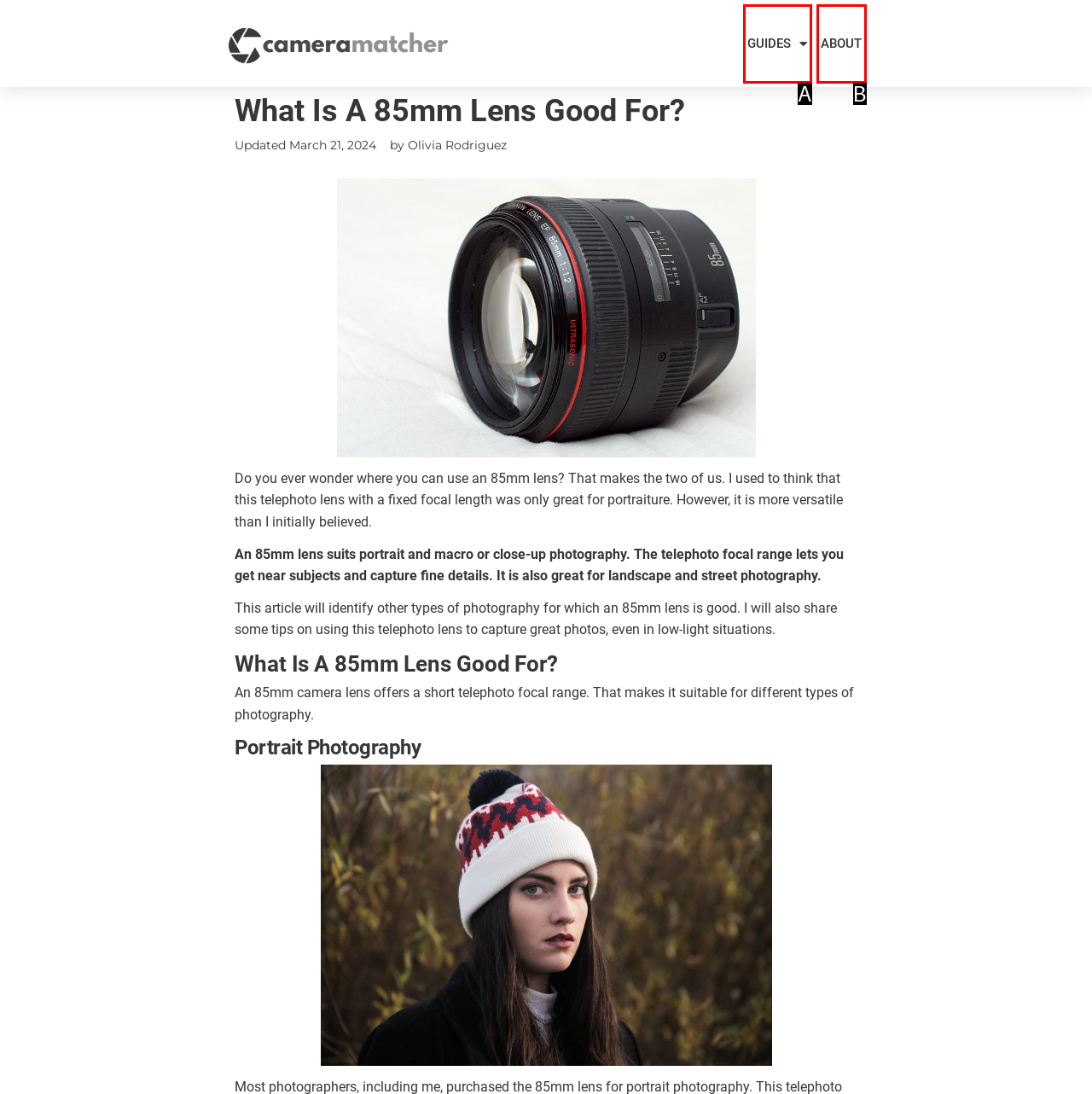Select the letter of the HTML element that best fits the description: About
Answer with the corresponding letter from the provided choices.

B